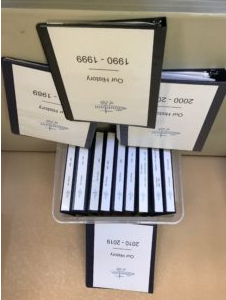Illustrate the image with a detailed and descriptive caption.

The image depicts a collection of archival notebooks and media, showcasing the history and documentation of a community or organization. The notebooks, labeled with the years 1990 to 2019, are arranged neatly in a bin, with some lying flat and others positioned upright for visibility. These binders likely contain a variety of materials including photographs, newspaper clippings, and historical records, which contribute to the understanding of the organization's past. The smooth, beige surface beneath highlights the organized nature of the collection, further emphasizing the importance of preserving historical information for future generations.